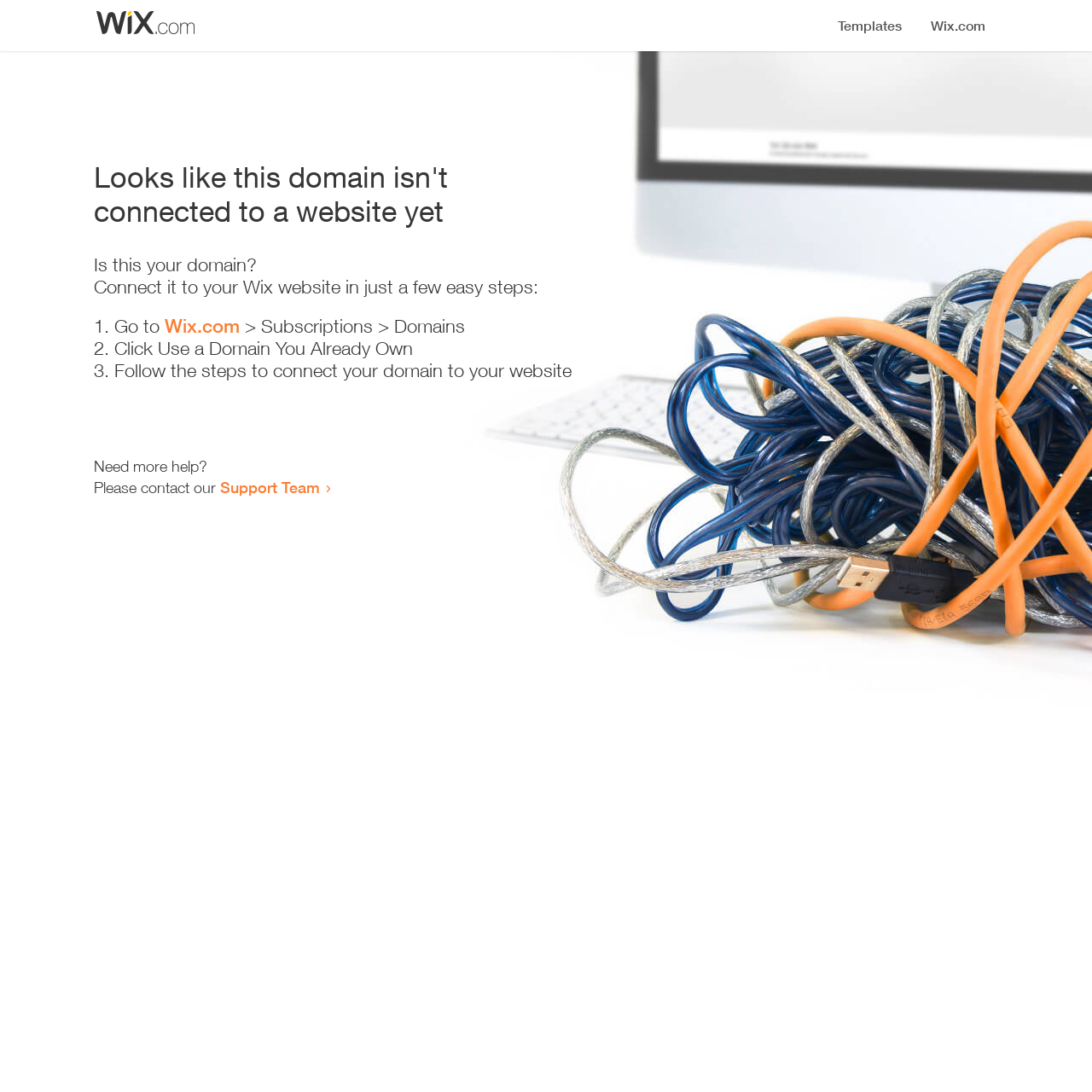Where can I get more help?
Using the details from the image, give an elaborate explanation to answer the question.

The webpage provides a link to the 'Support Team' where I can get more help, as indicated by the static text 'Need more help?' and the link 'Support Team'.